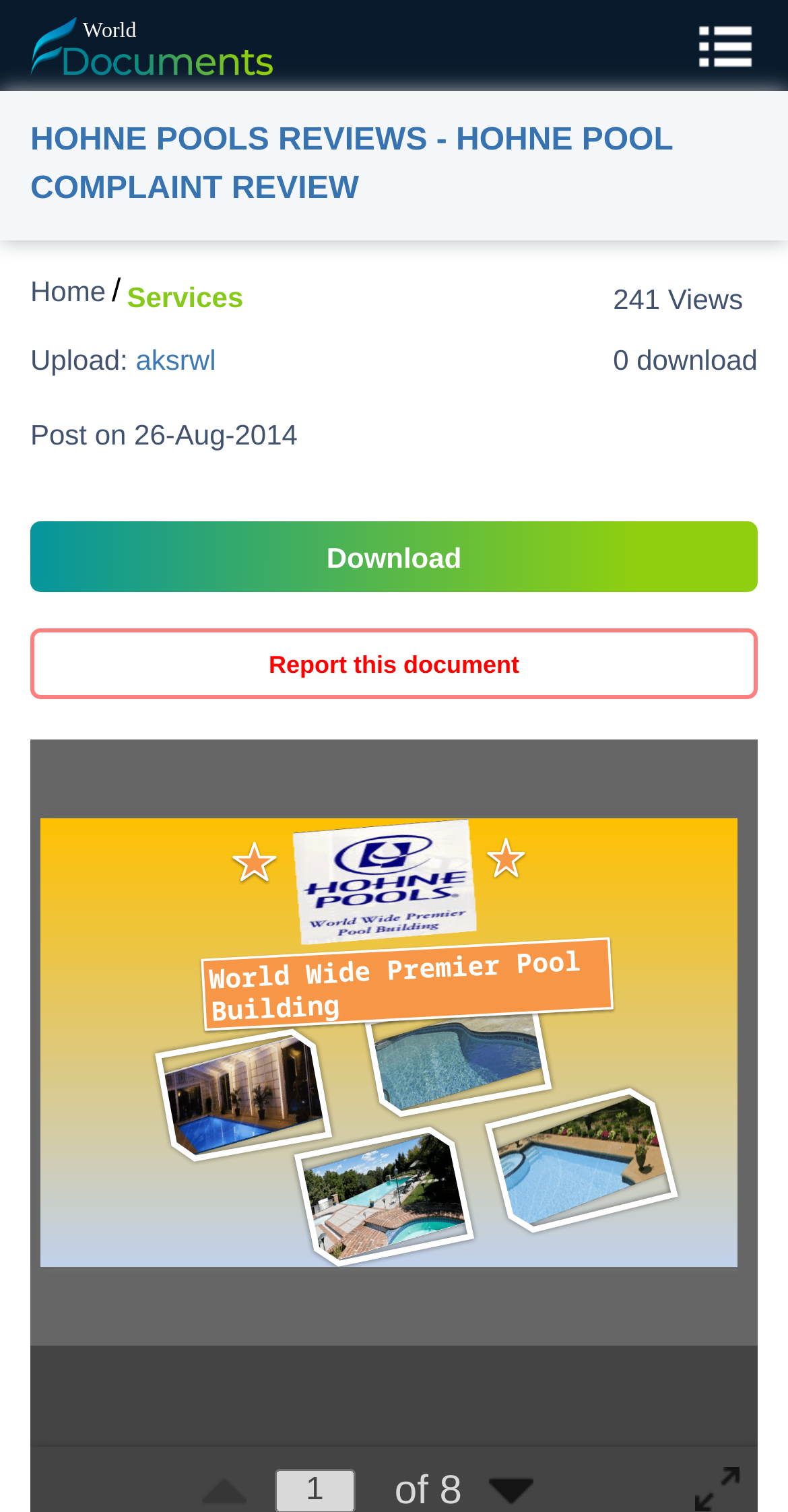What is the name of the founder?
Carefully analyze the image and provide a detailed answer to the question.

Although the founder's name is not explicitly mentioned on the webpage, based on the meta description, we can infer that the founder's name is Leroy C. Hohne.